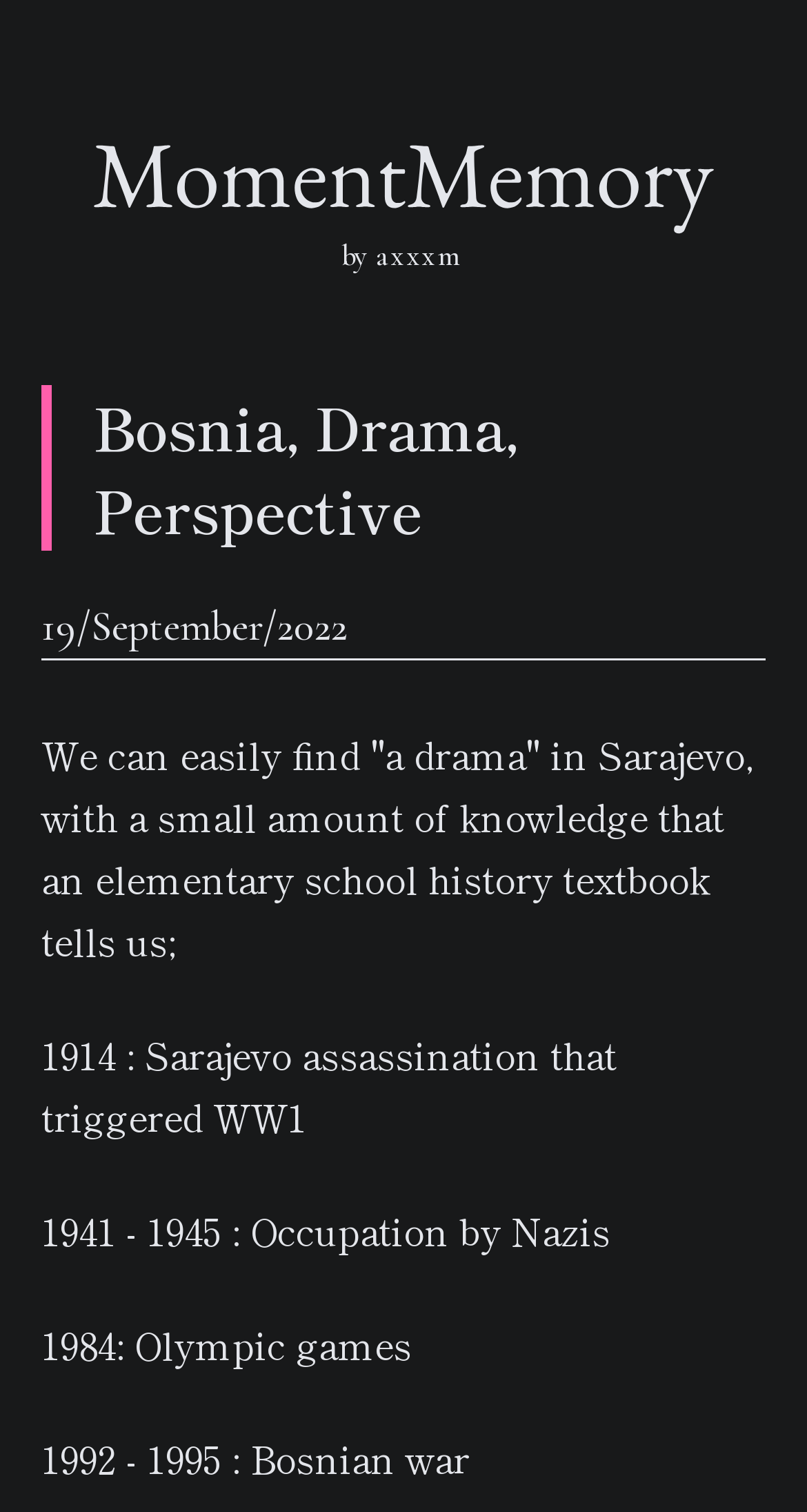What is the time period of the Bosnian war?
Please answer the question with a detailed and comprehensive explanation.

I found the answer by looking at the StaticText element with the text '1992 - 1995 : Bosnian war' at coordinates [0.051, 0.946, 0.582, 0.981]. This indicates that the Bosnian war took place from 1992 to 1995.